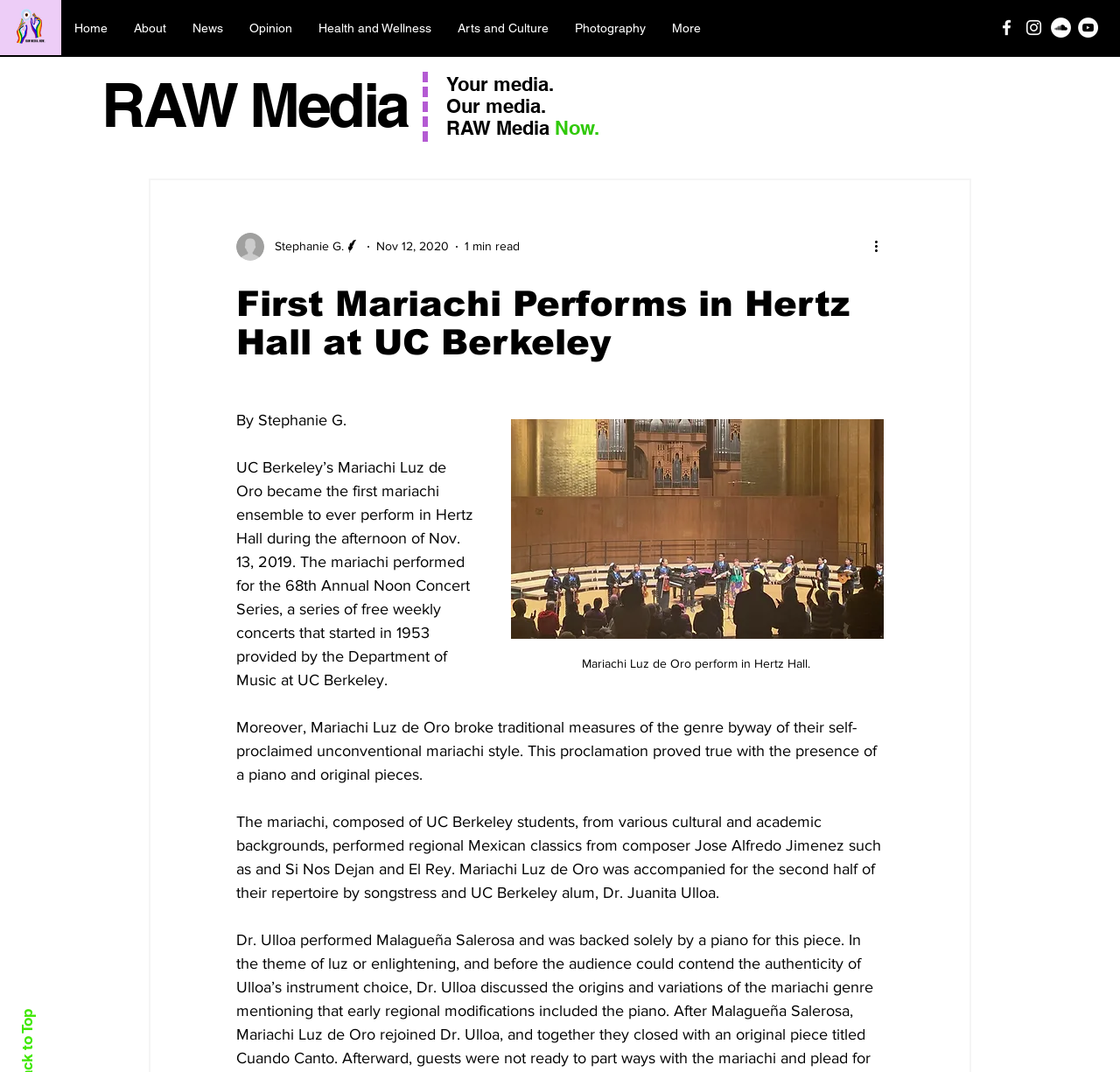Specify the bounding box coordinates of the region I need to click to perform the following instruction: "Click the Home link". The coordinates must be four float numbers in the range of 0 to 1, i.e., [left, top, right, bottom].

[0.055, 0.013, 0.108, 0.039]